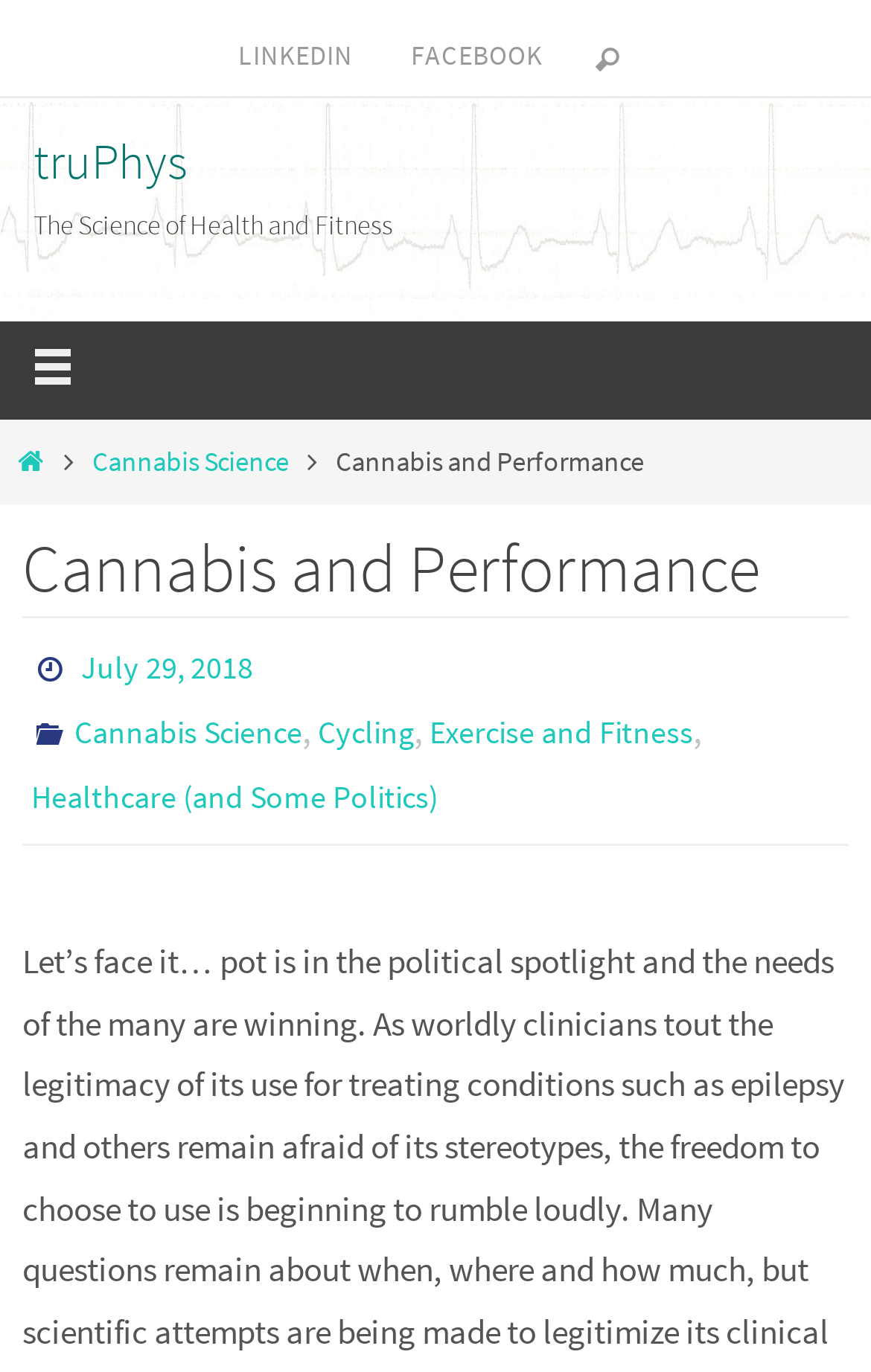Generate a comprehensive caption for the webpage you are viewing.

The webpage is about the relationship between cannabis and performance, specifically in the context of training and racing. At the top left corner, there is a truPhys logo image. Below the logo, there are social media links to LinkedIn and Facebook. 

To the right of the logo, there is a link to truPhys and a static text "The Science of Health and Fitness". Below these elements, there is a horizontal line that spans the entire width of the page. 

Below the horizontal line, there are navigation links, including "Home" on the left and "Cannabis Science" on the right. In the center, there is a heading "Cannabis and Performance" which is also the title of the article. 

Below the title, there is a date "July 29, 2018" and categories "Cannabis Science", "Cycling", "Exercise and Fitness", and "Healthcare (and Some Politics)". The article content is not explicitly described in the accessibility tree, but based on the title and categories, it likely discusses the effects of marijuana on training and racing performance.